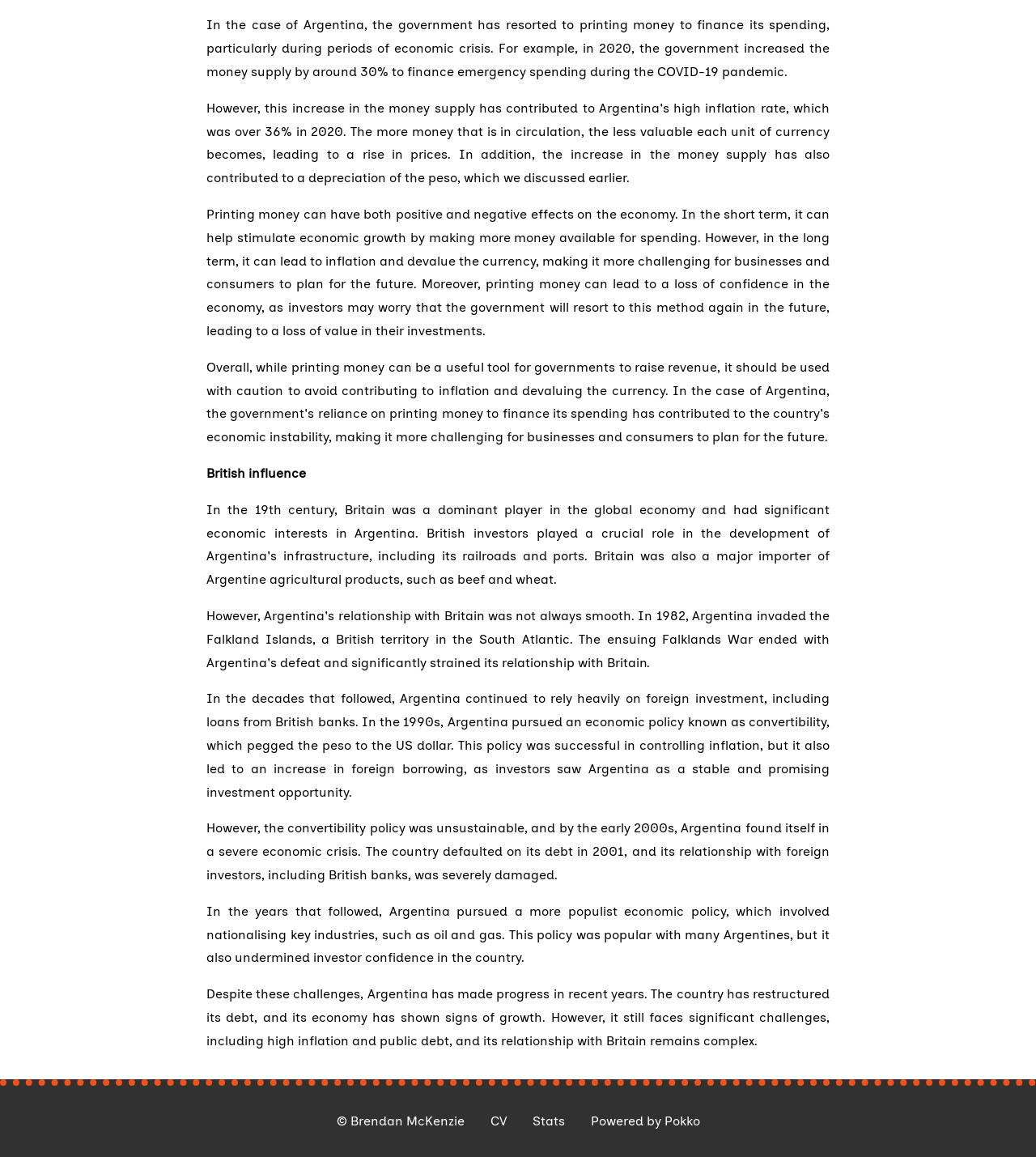Who is the author of the content?
Using the image as a reference, answer with just one word or a short phrase.

Brendan McKenzie